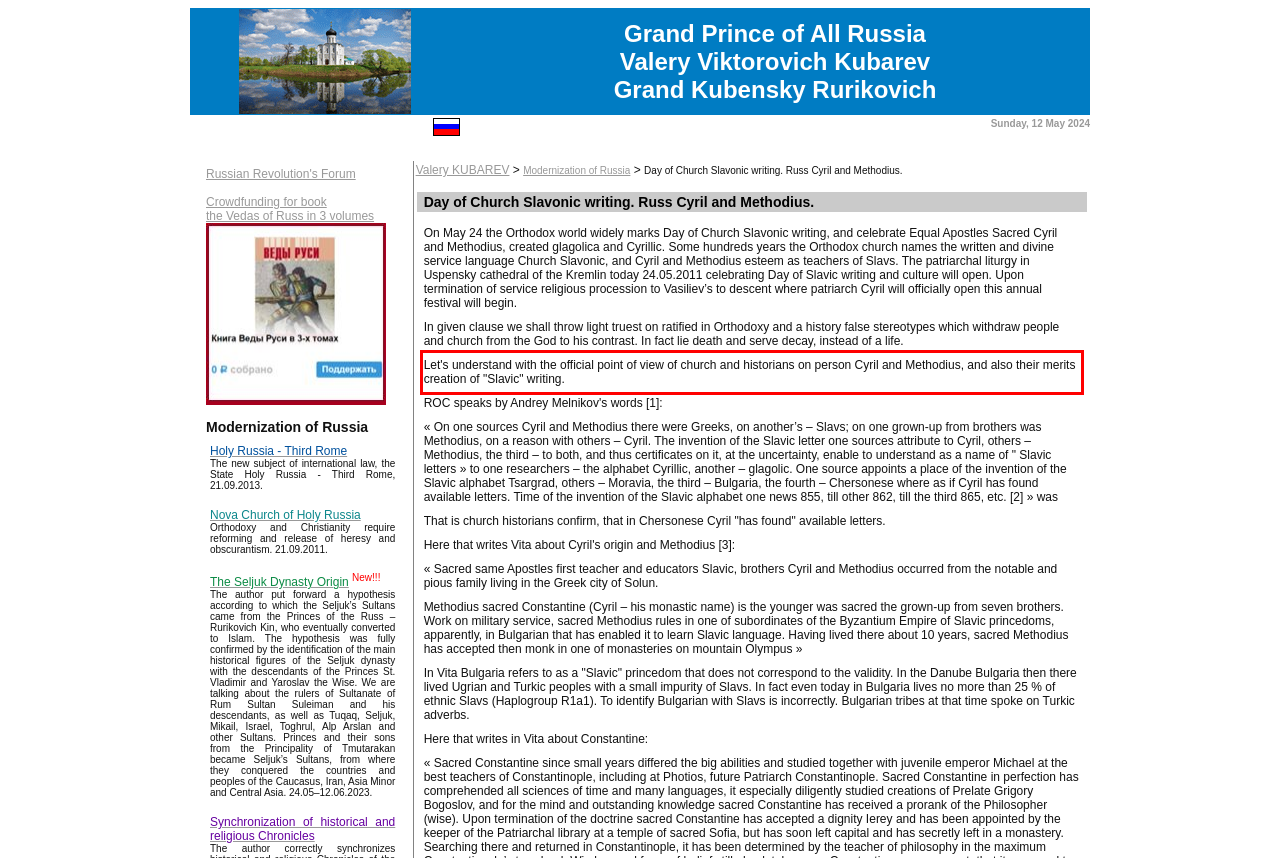Using the provided screenshot of a webpage, recognize and generate the text found within the red rectangle bounding box.

Let's understand with the official point of view of church and historians on person Cyril and Methodius, and also their merits creation of "Slavic" writing.